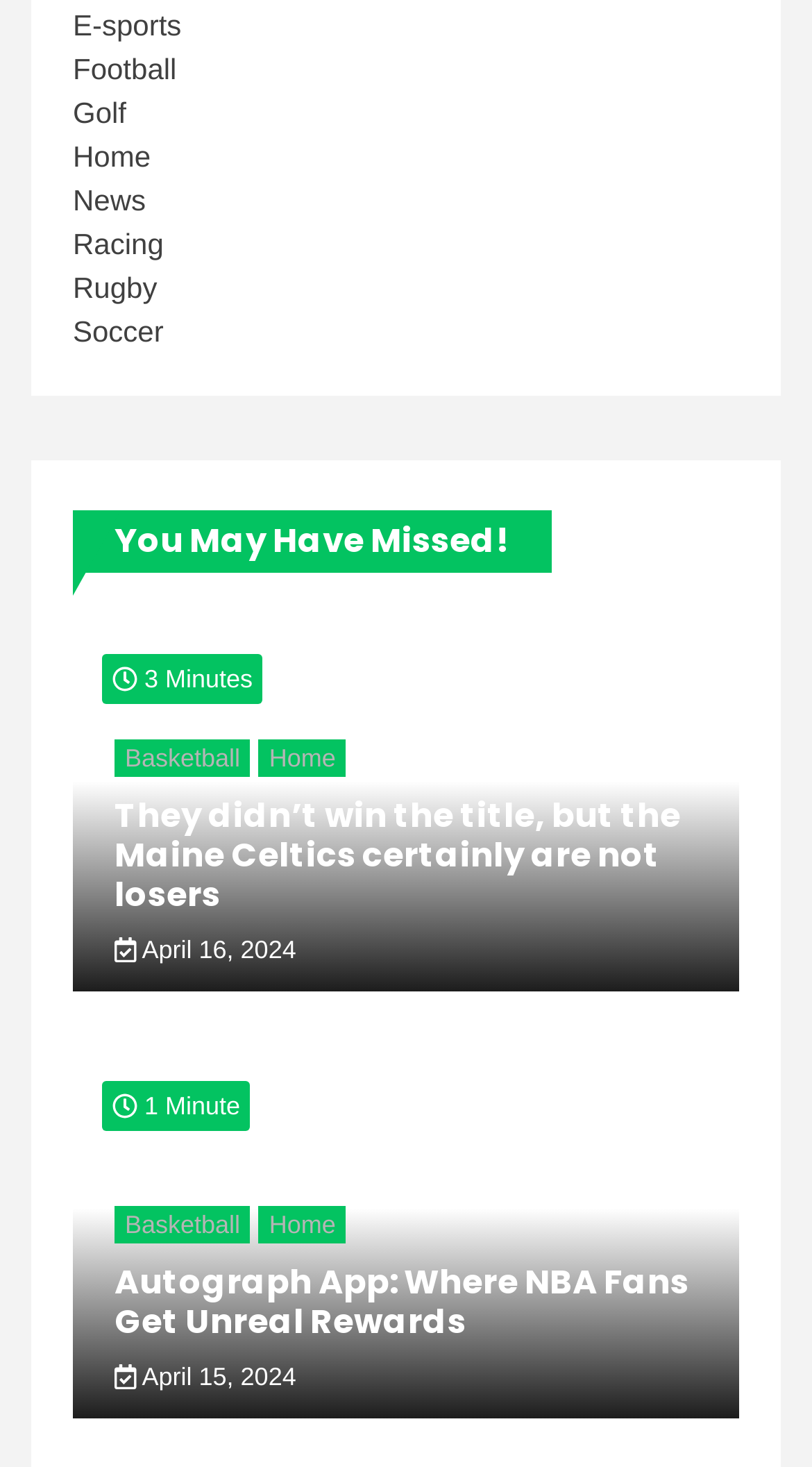Based on the element description "Home", predict the bounding box coordinates of the UI element.

[0.319, 0.822, 0.426, 0.847]